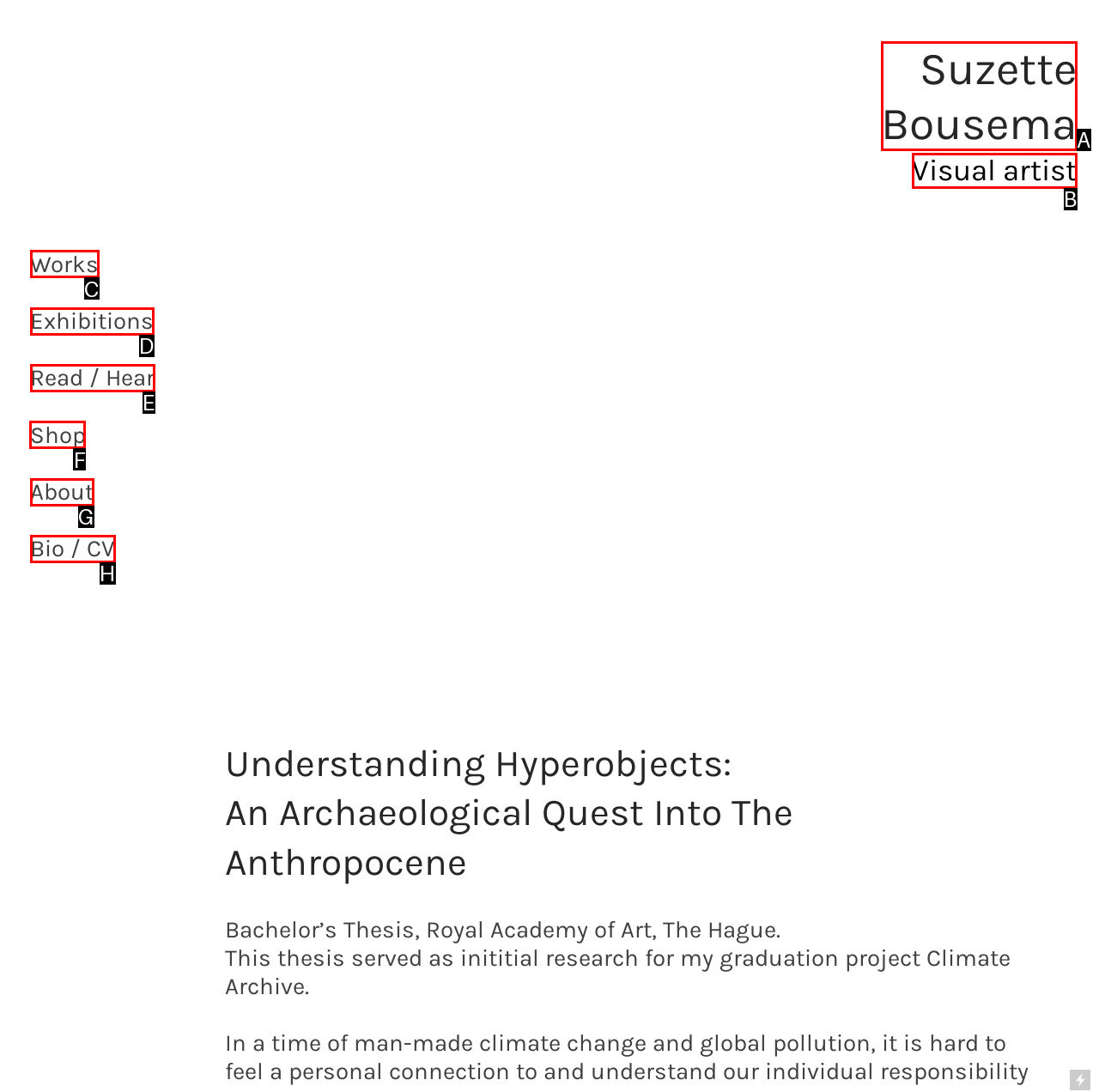Select the appropriate HTML element to click on to finish the task: go to the Shop page.
Answer with the letter corresponding to the selected option.

F